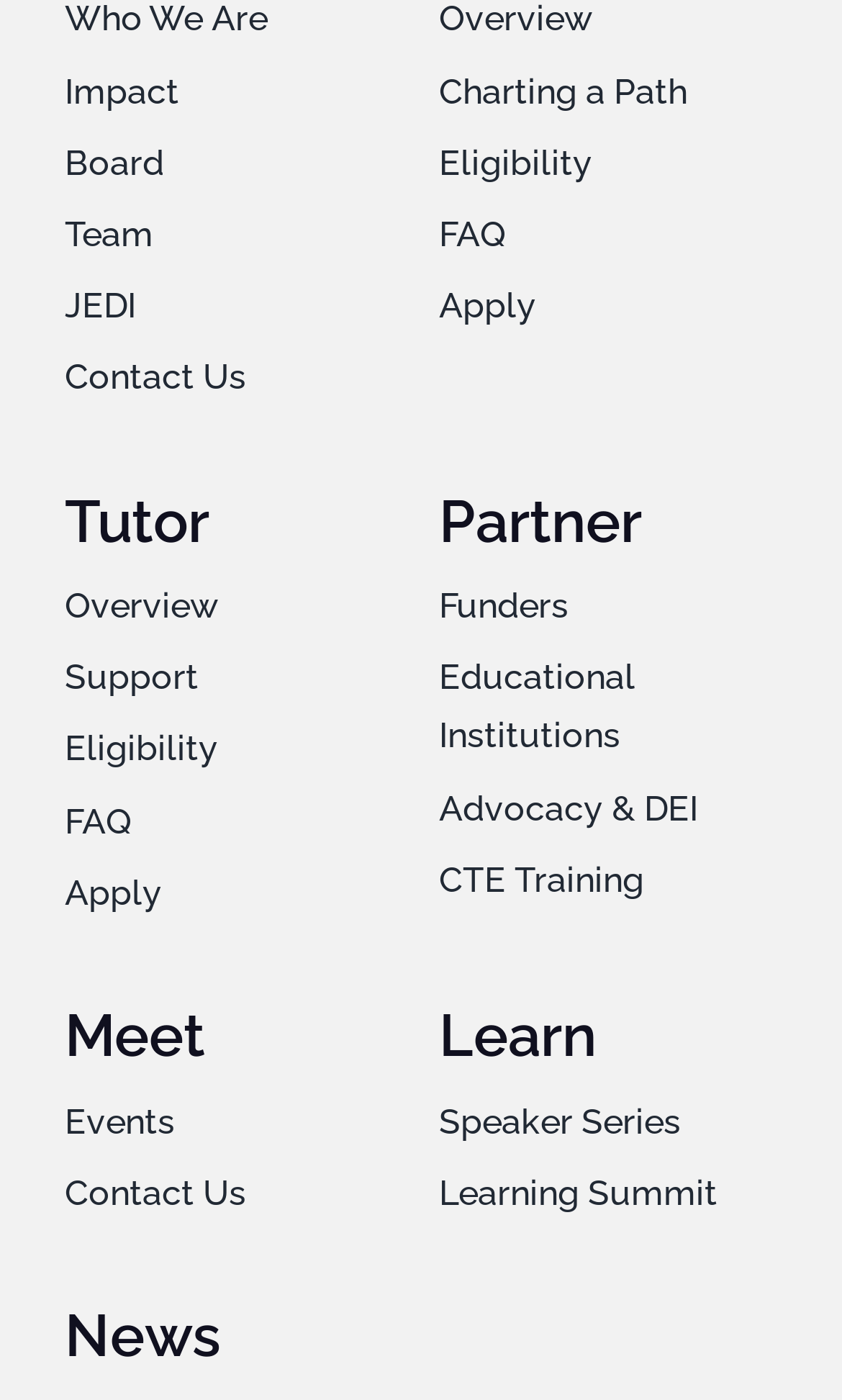Specify the bounding box coordinates for the region that must be clicked to perform the given instruction: "Navigate to the 'Tutor' page".

[0.077, 0.346, 0.479, 0.397]